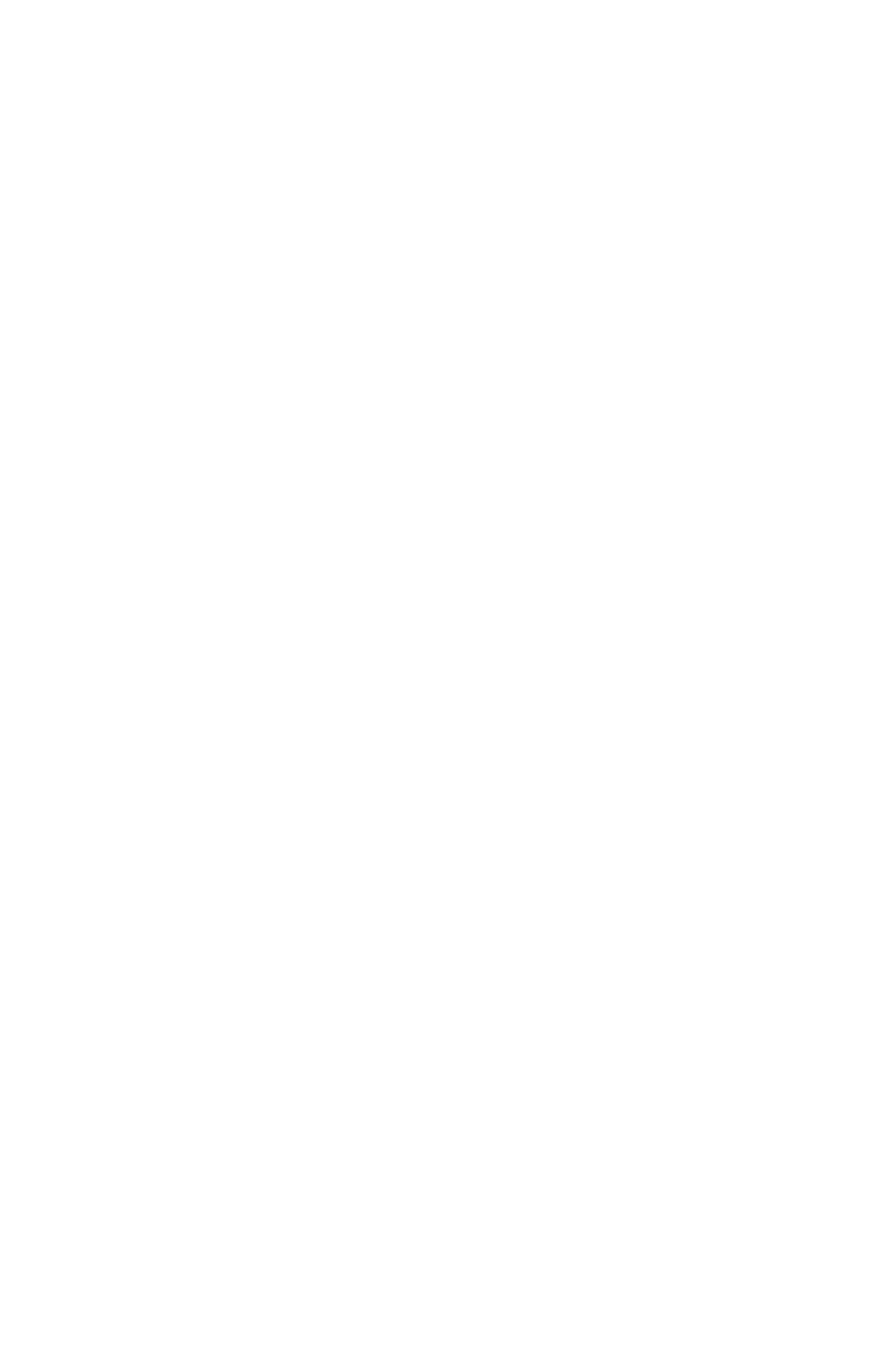Find the bounding box coordinates for the area you need to click to carry out the instruction: "view December 2017". The coordinates should be four float numbers between 0 and 1, indicated as [left, top, right, bottom].

[0.24, 0.832, 0.548, 0.863]